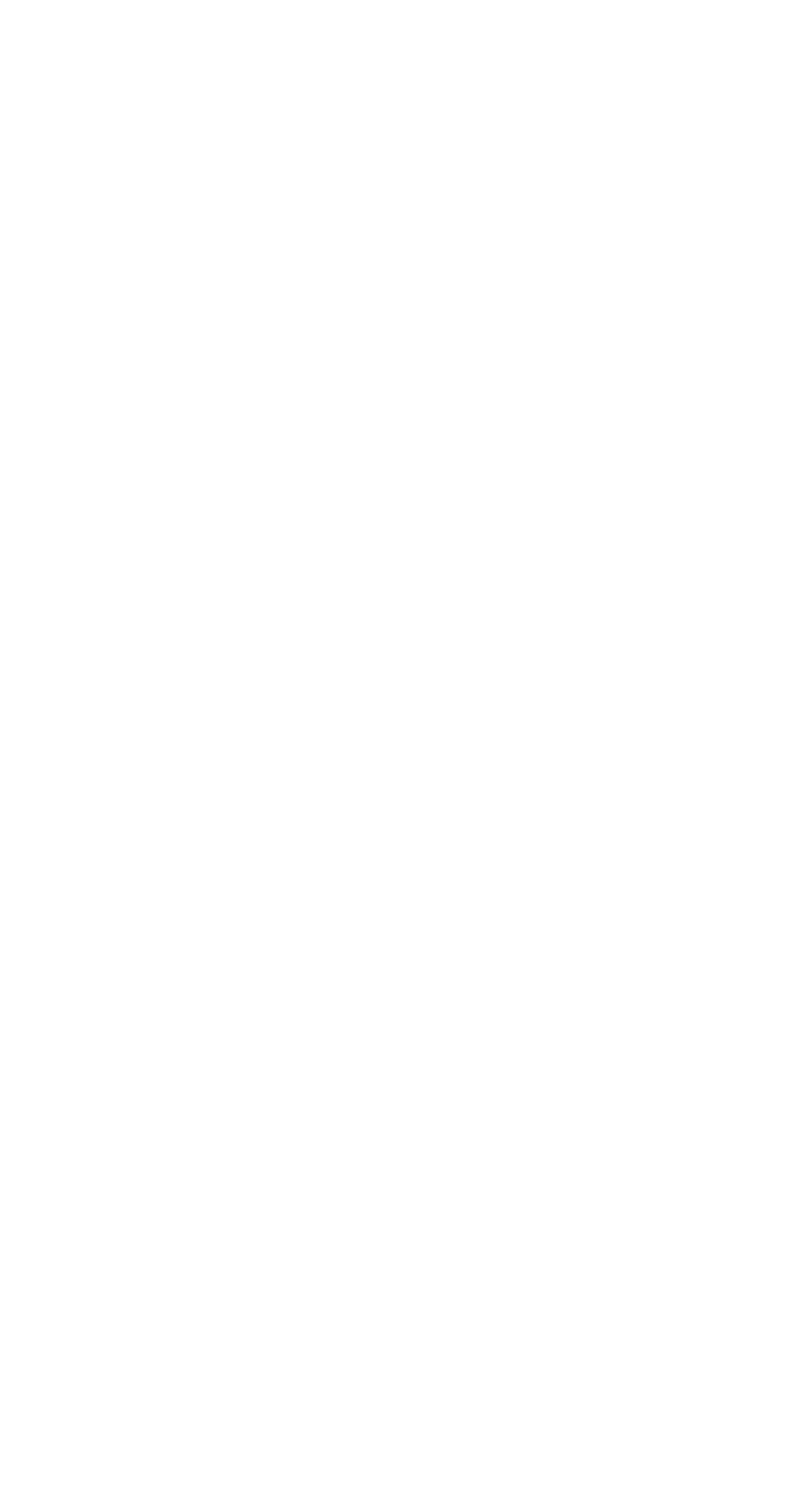Bounding box coordinates should be provided in the format (top-left x, top-left y, bottom-right x, bottom-right y) with all values between 0 and 1. Identify the bounding box for this UI element: Fort Pierce, FL

[0.09, 0.318, 0.341, 0.342]